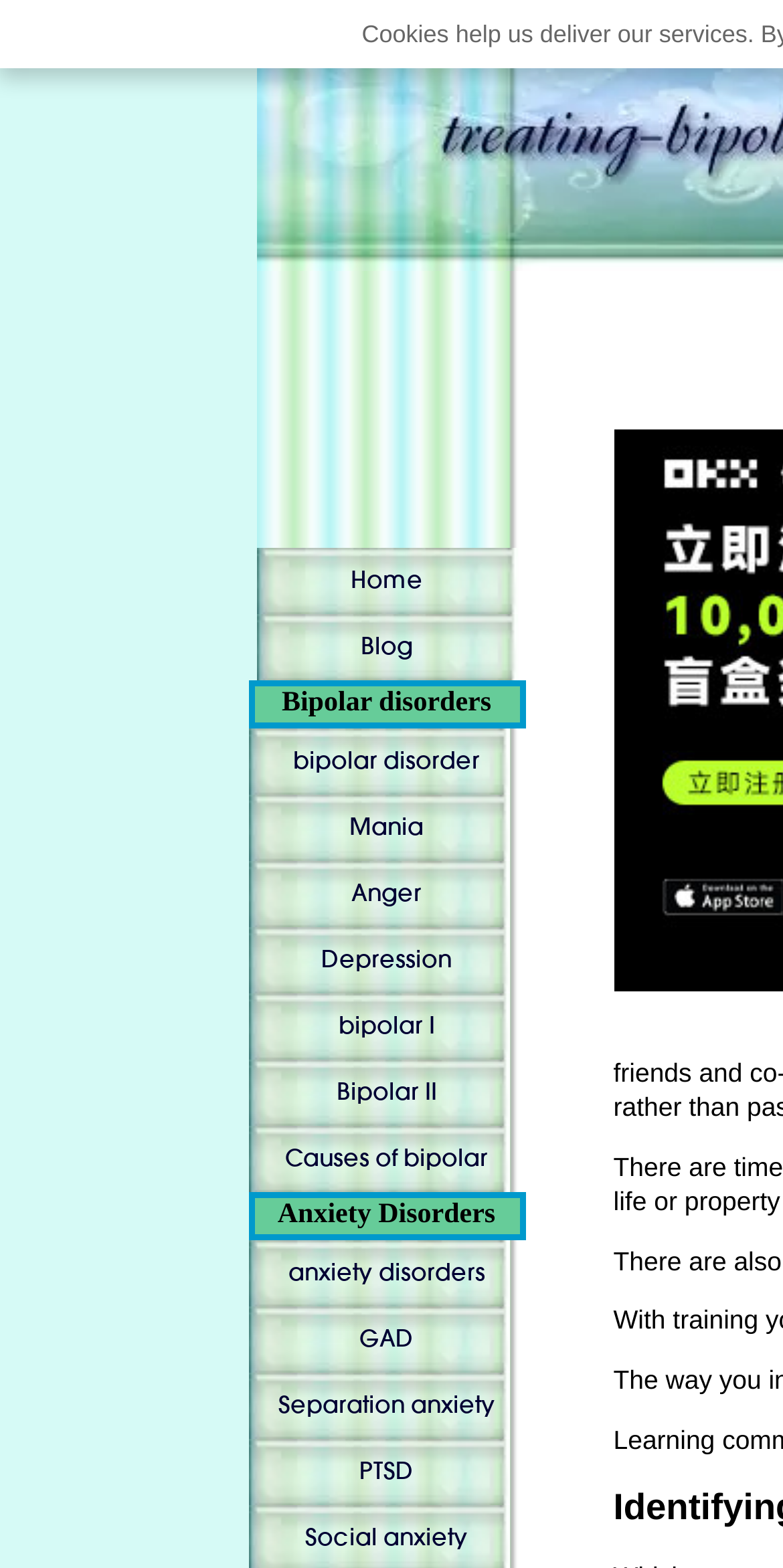What is the last link under Anxiety Disorders?
Please use the image to provide a one-word or short phrase answer.

PTSD